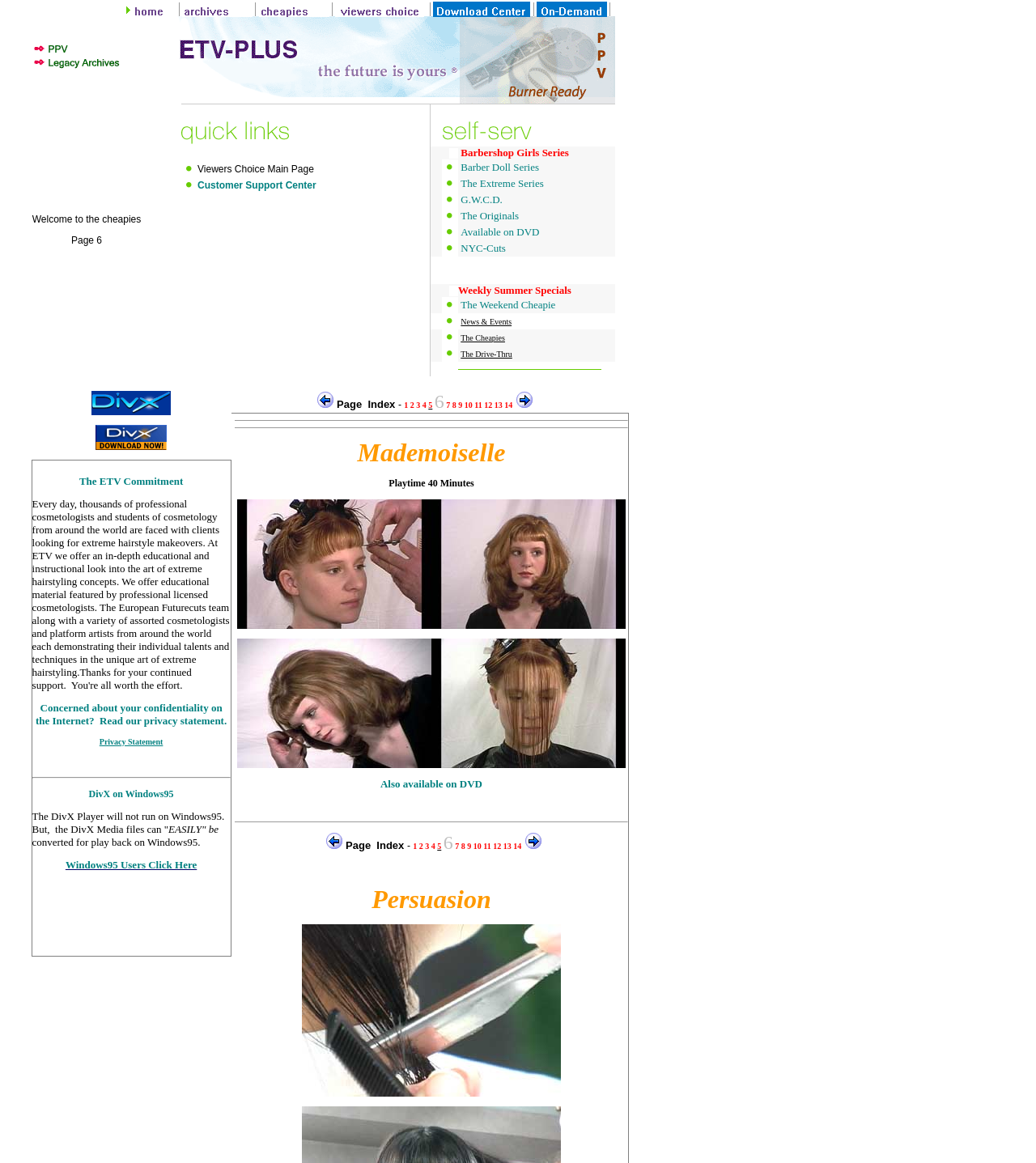What is the title of the webpage?
Ensure your answer is thorough and detailed.

The title of the webpage is 'ETV-PLUS.COM | Barbershop Girls', which is located at the top of the webpage and is the main heading of the page.